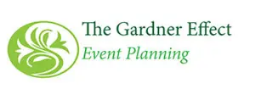What is the business name featured in the logo? Observe the screenshot and provide a one-word or short phrase answer.

The Gardner Effect Event Planning